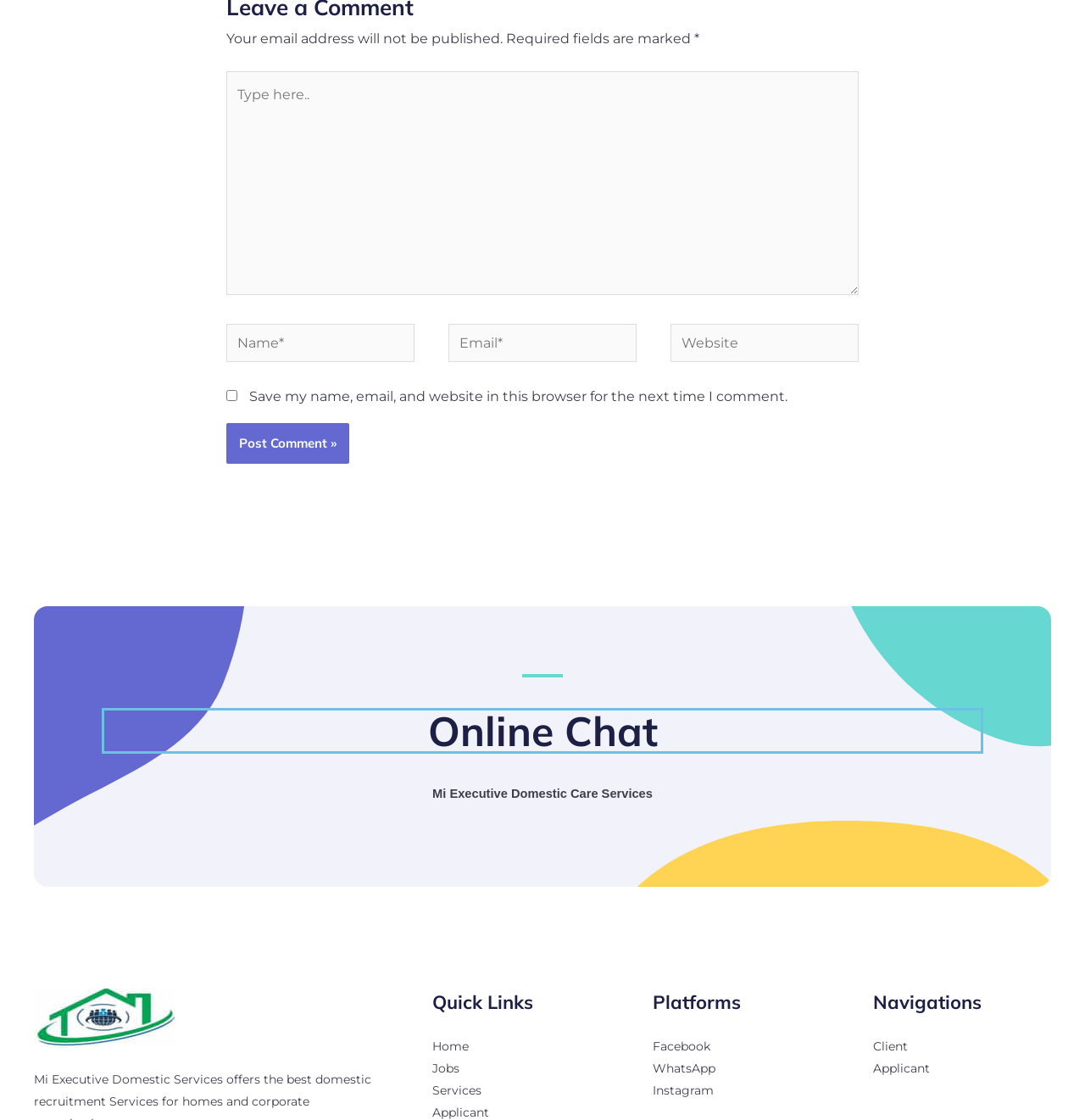Please give the bounding box coordinates of the area that should be clicked to fulfill the following instruction: "Type your comment". The coordinates should be in the format of four float numbers from 0 to 1, i.e., [left, top, right, bottom].

[0.208, 0.064, 0.792, 0.264]